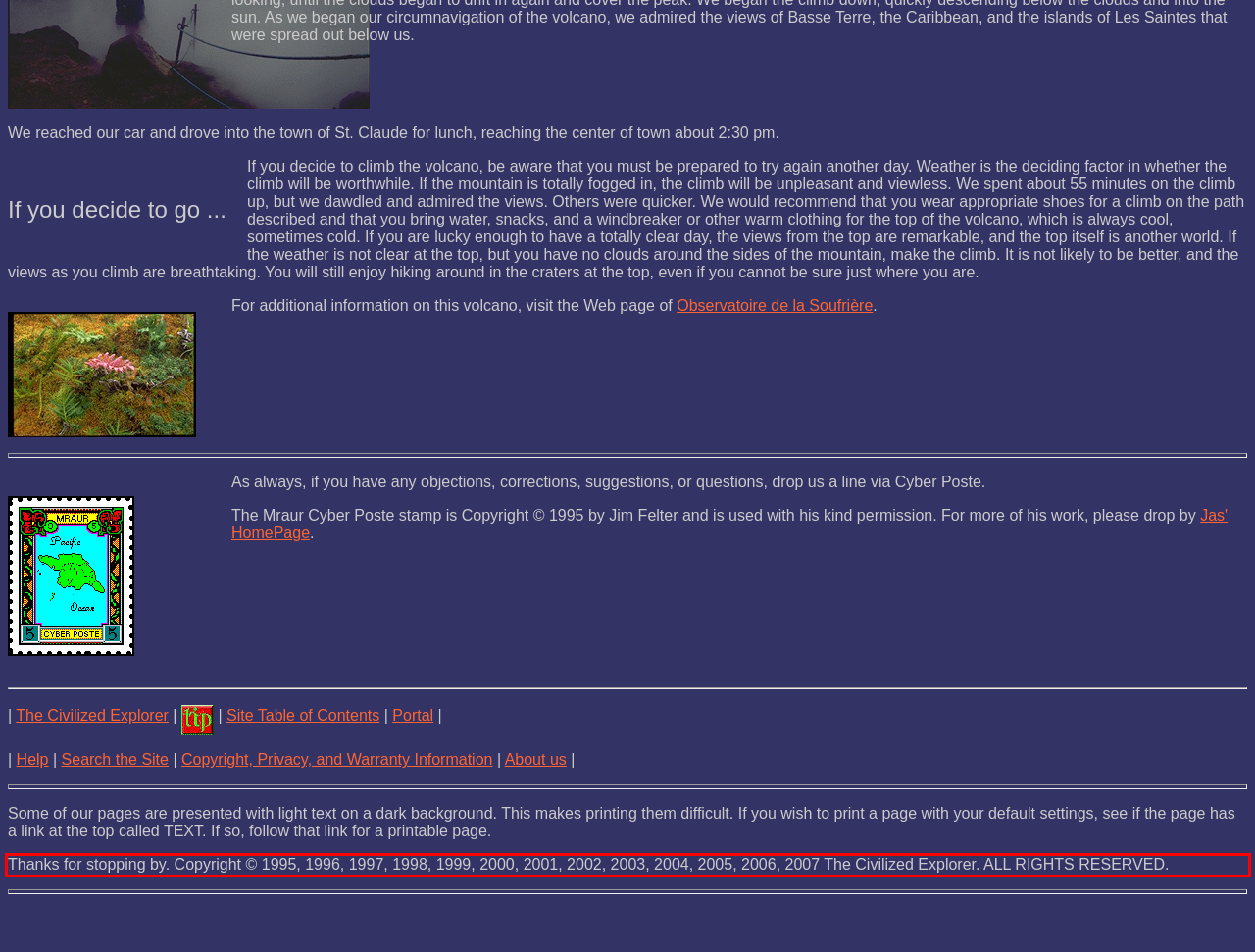Examine the webpage screenshot and use OCR to recognize and output the text within the red bounding box.

Thanks for stopping by. Copyright © 1995, 1996, 1997, 1998, 1999, 2000, 2001, 2002, 2003, 2004, 2005, 2006, 2007 The Civilized Explorer. ALL RIGHTS RESERVED.